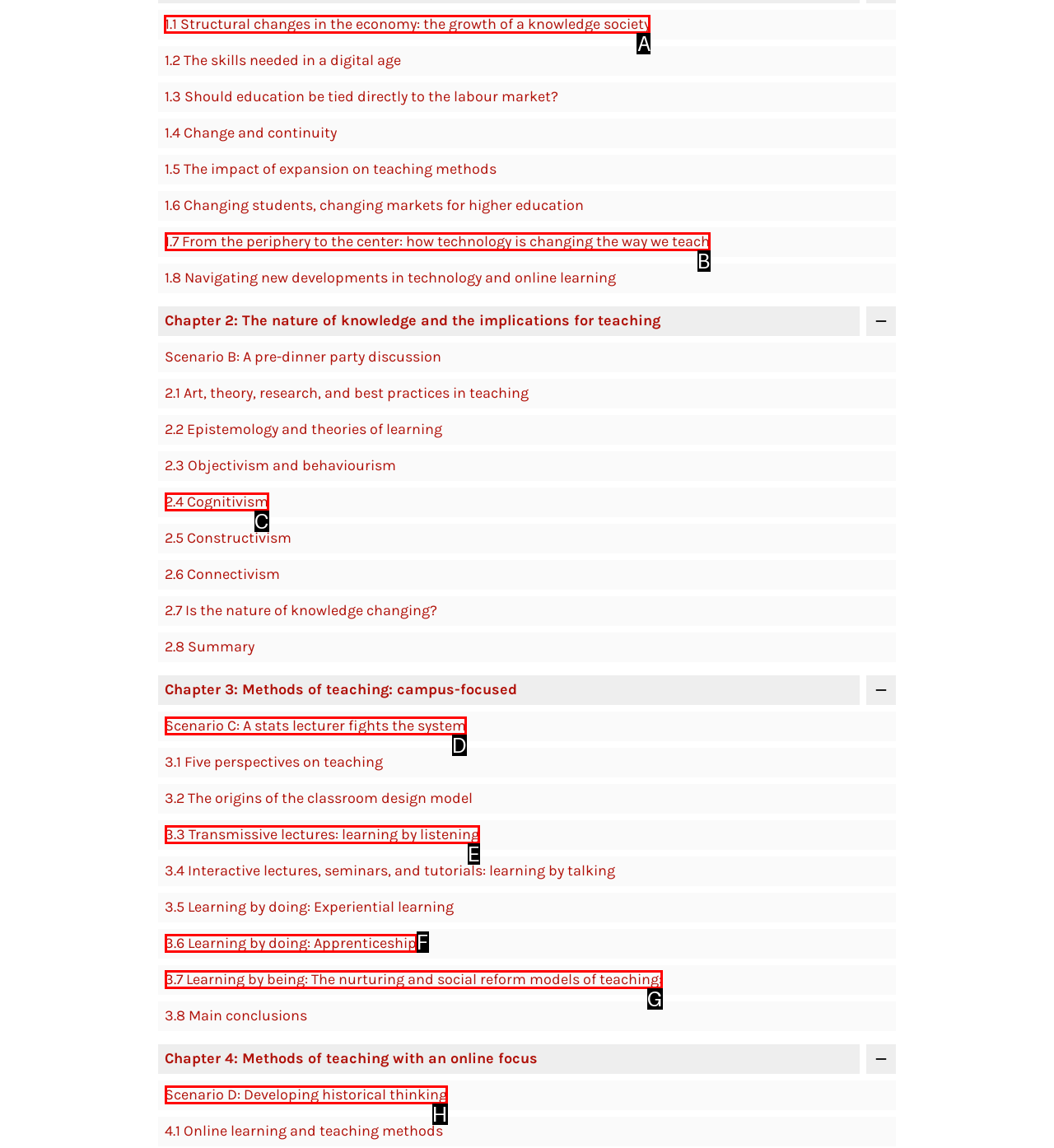Determine the letter of the element to click to accomplish this task: Click on '1.1 Structural changes in the economy: the growth of a knowledge society'. Respond with the letter.

A